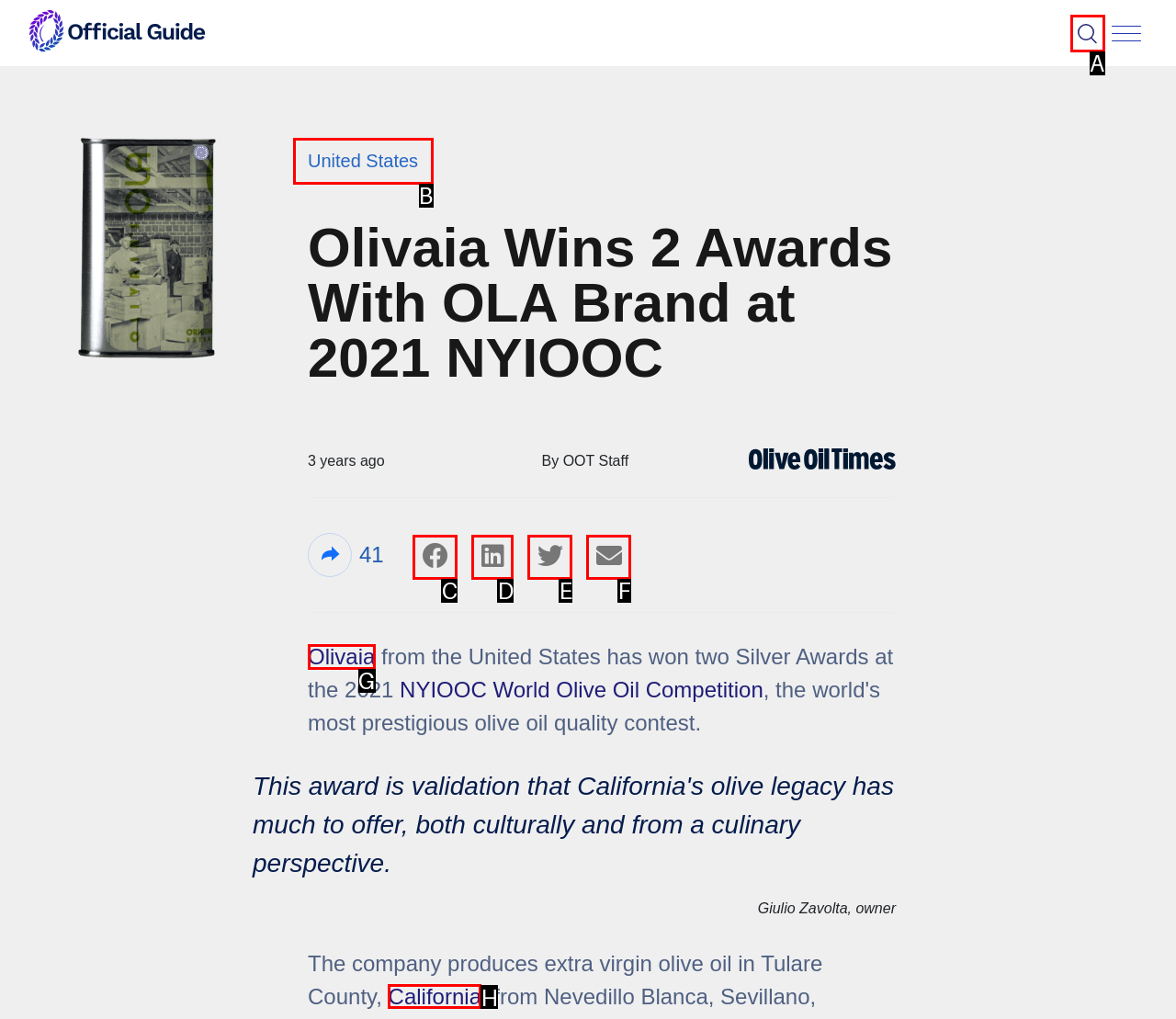To complete the instruction: Explore California, which HTML element should be clicked?
Respond with the option's letter from the provided choices.

H